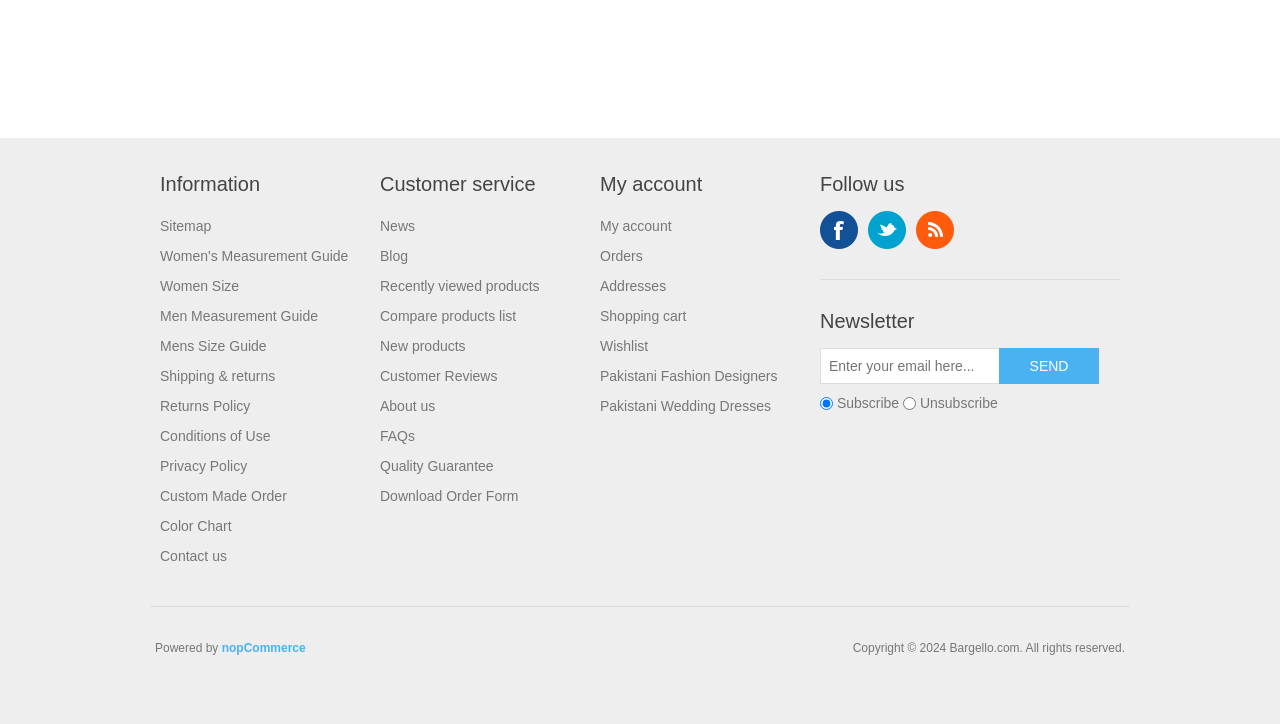Kindly provide the bounding box coordinates of the section you need to click on to fulfill the given instruction: "Visit Arsenal FC page".

None